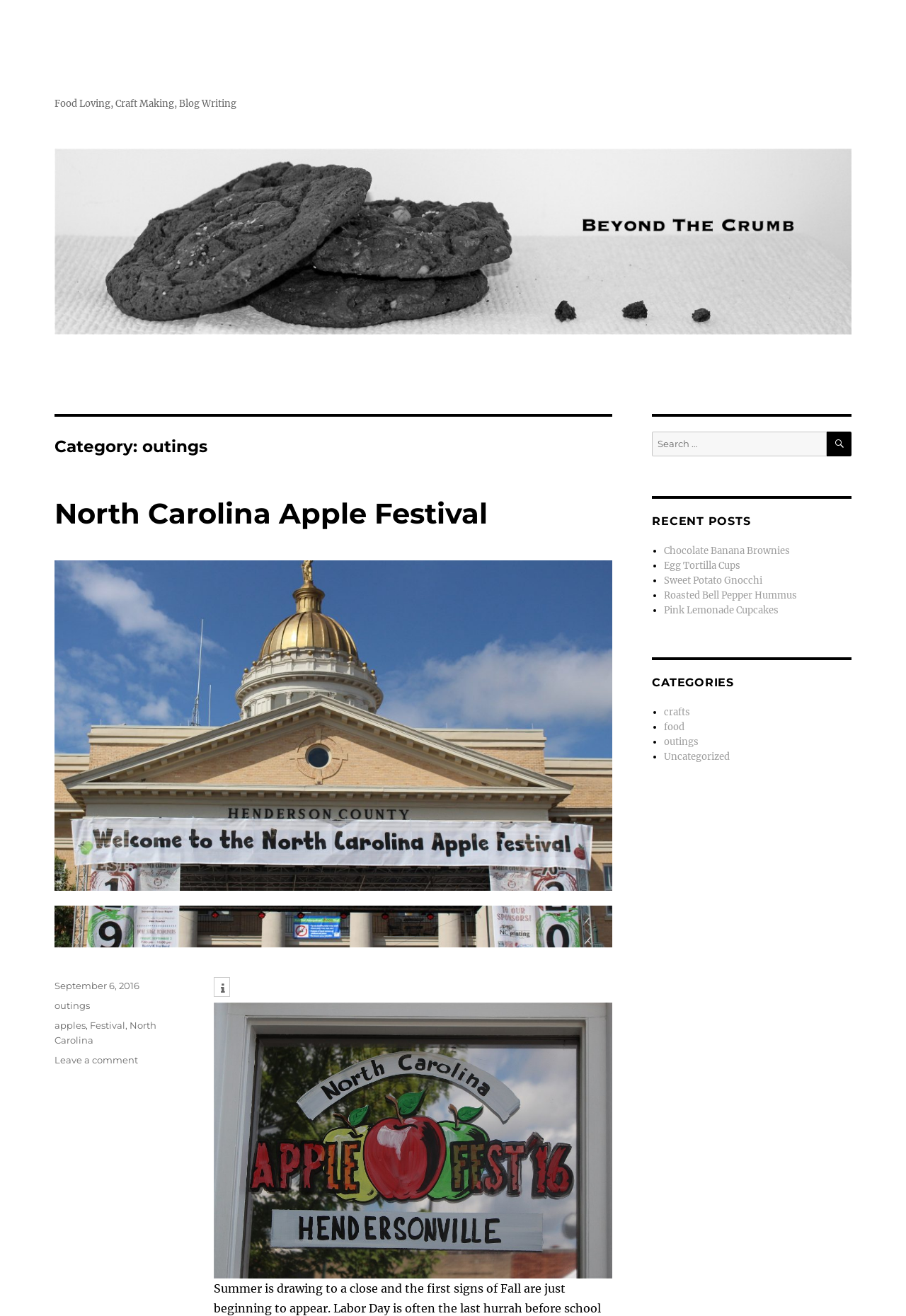Please identify the bounding box coordinates of where to click in order to follow the instruction: "View North Carolina Apple Festival".

[0.06, 0.377, 0.538, 0.403]